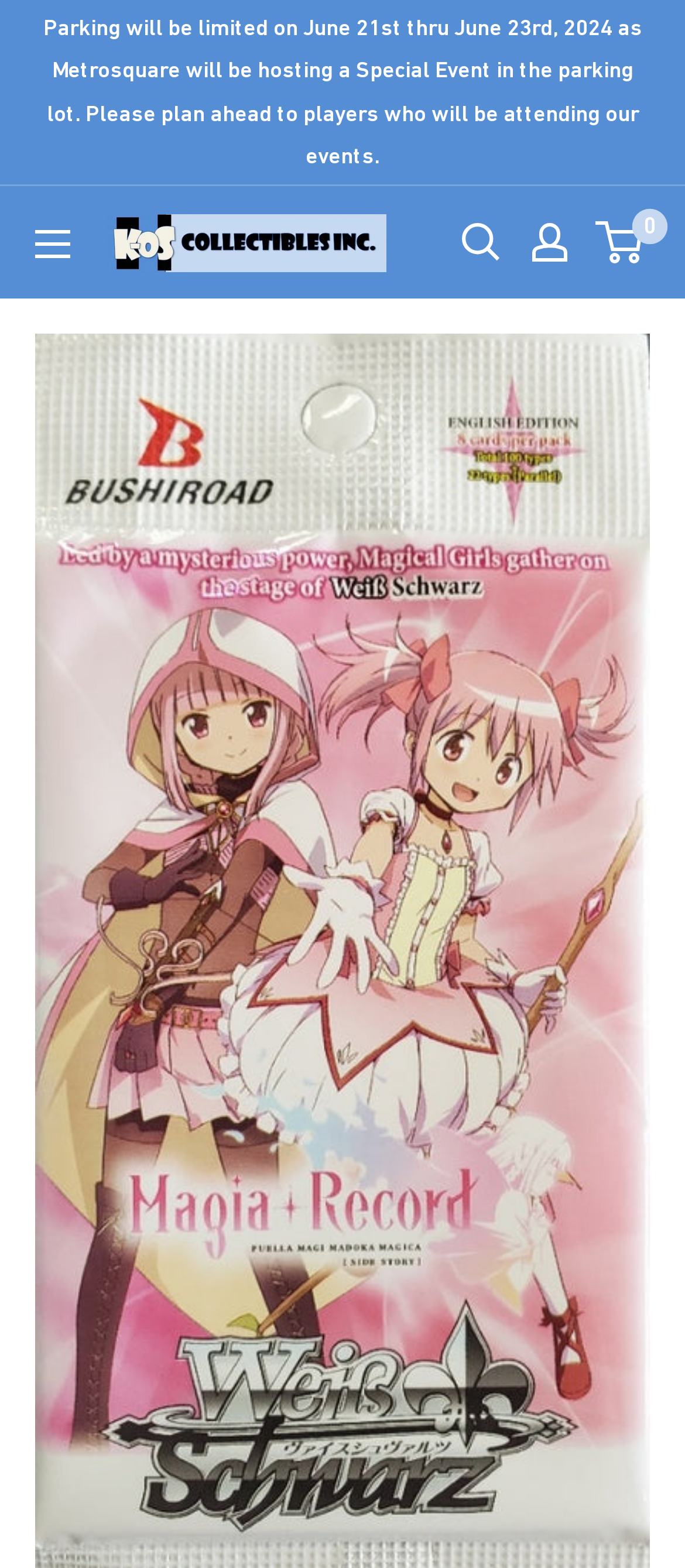Can you locate the main headline on this webpage and provide its text content?

Magia Record: Puella Magi Madoka Magica Side Story Weiss Schwarz Booster (English)